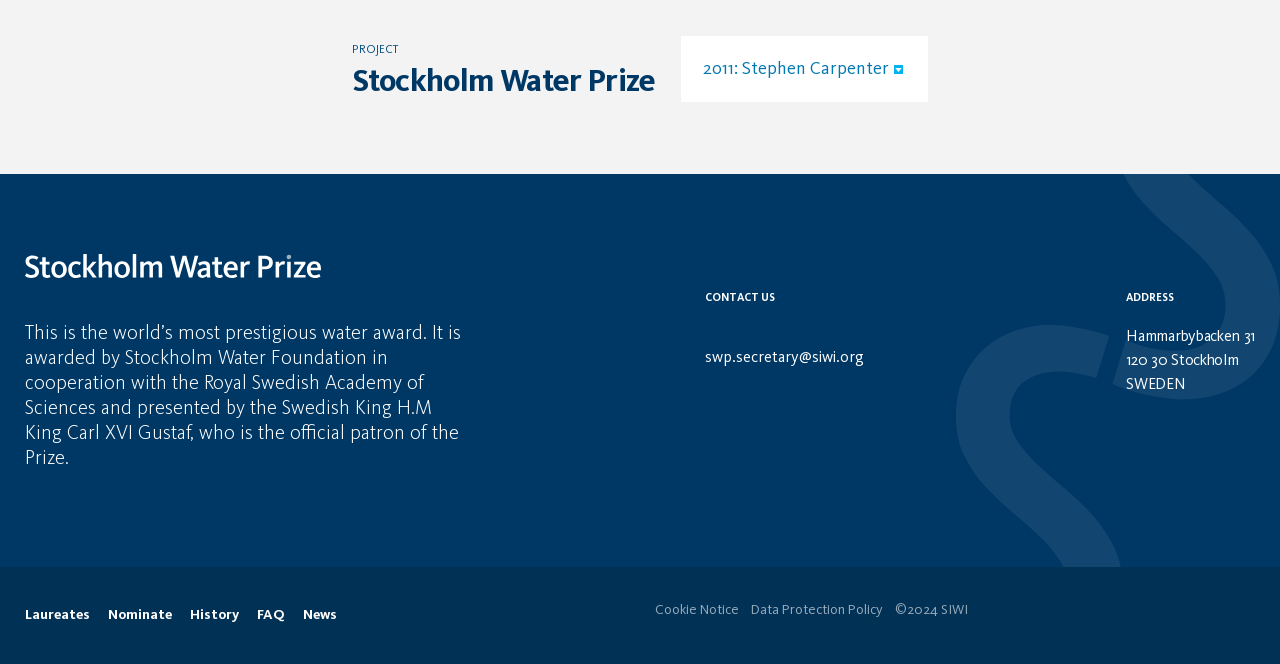Respond to the following query with just one word or a short phrase: 
What is the name of the prestigious water award?

Stockholm Water Prize